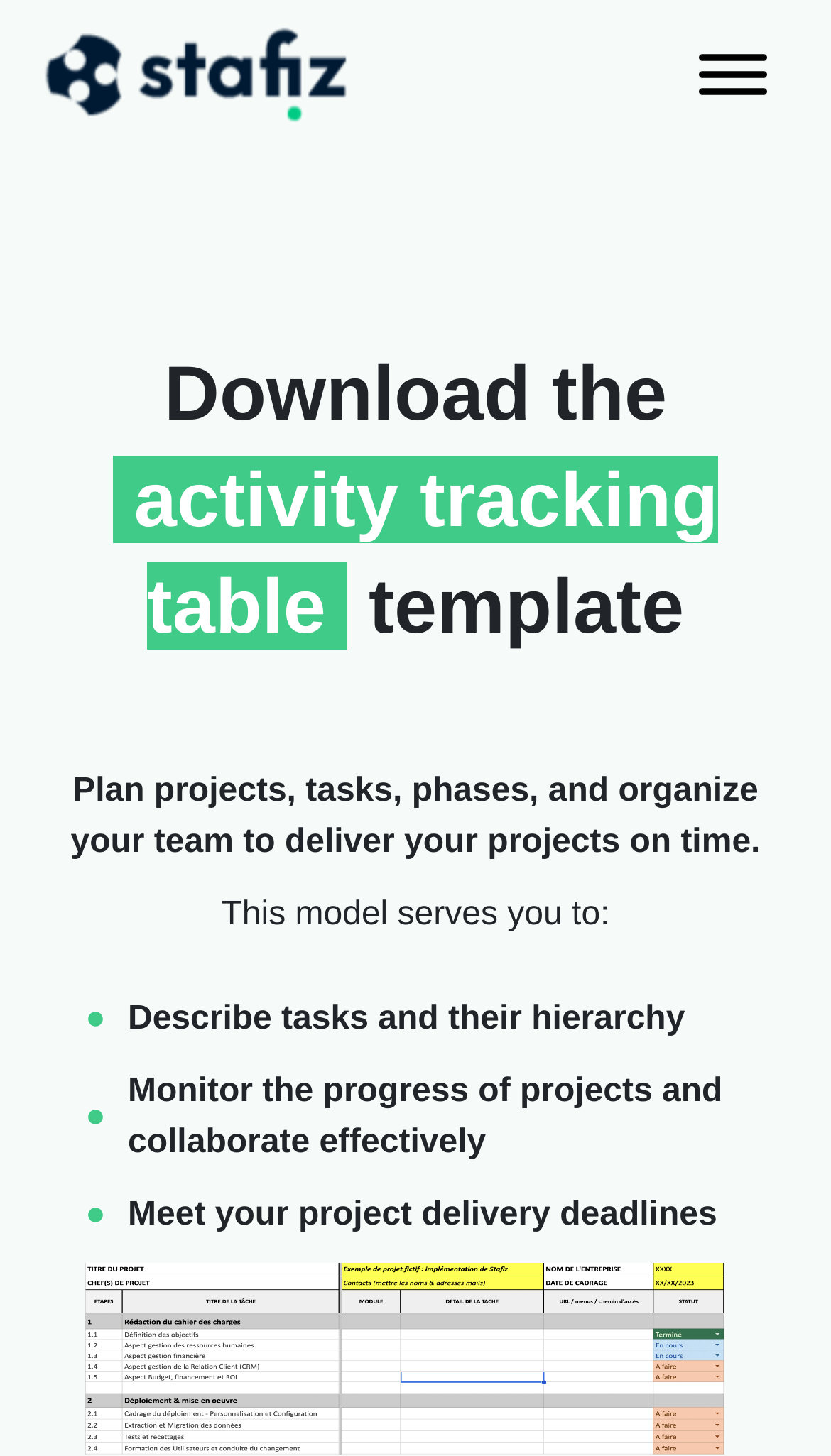Bounding box coordinates are specified in the format (top-left x, top-left y, bottom-right x, bottom-right y). All values are floating point numbers bounded between 0 and 1. Please provide the bounding box coordinate of the region this sentence describes: aria-label="Toggle Menu"

[0.841, 0.037, 0.923, 0.065]